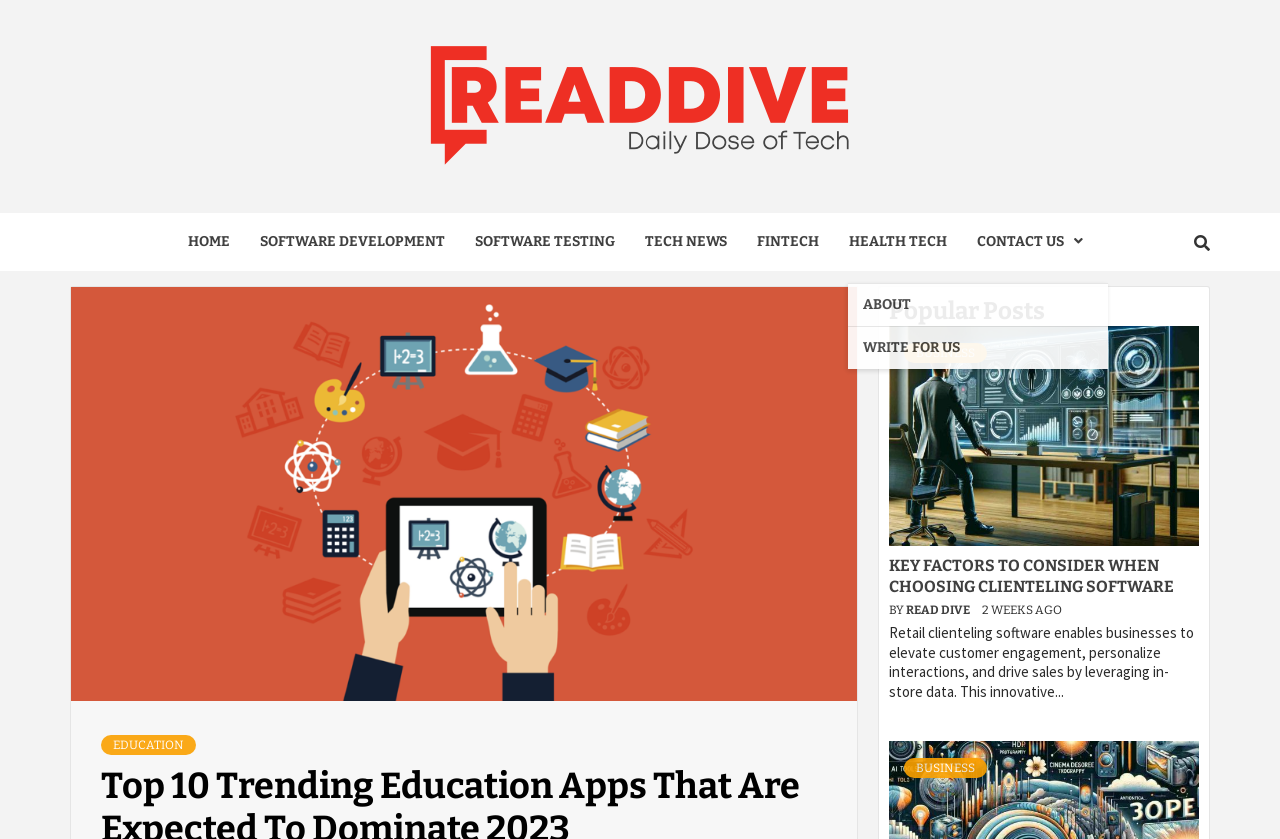Please identify the bounding box coordinates for the region that you need to click to follow this instruction: "view popular posts".

[0.695, 0.354, 0.937, 0.389]